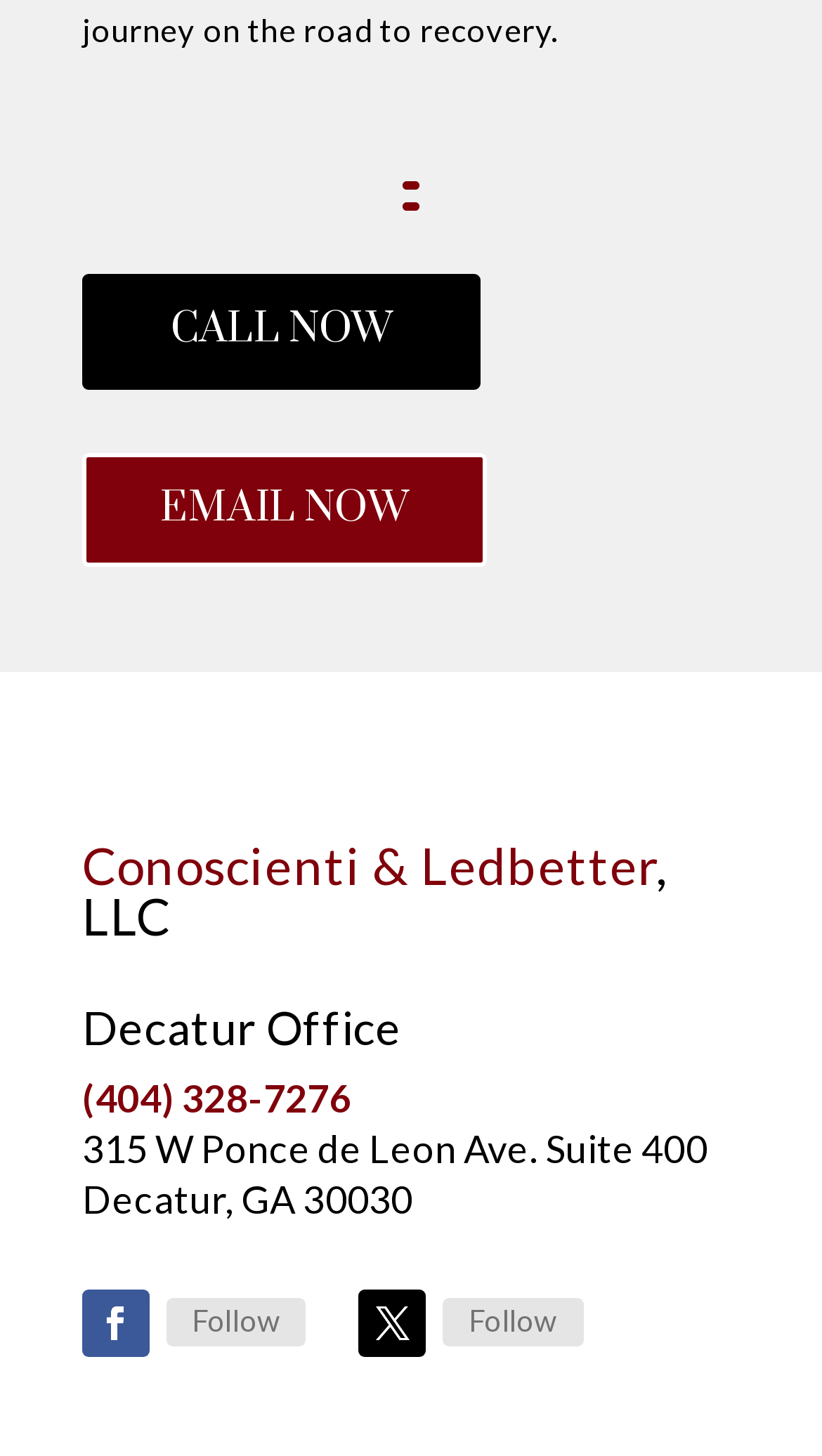How many social media links are there?
Based on the visual, give a brief answer using one word or a short phrase.

2